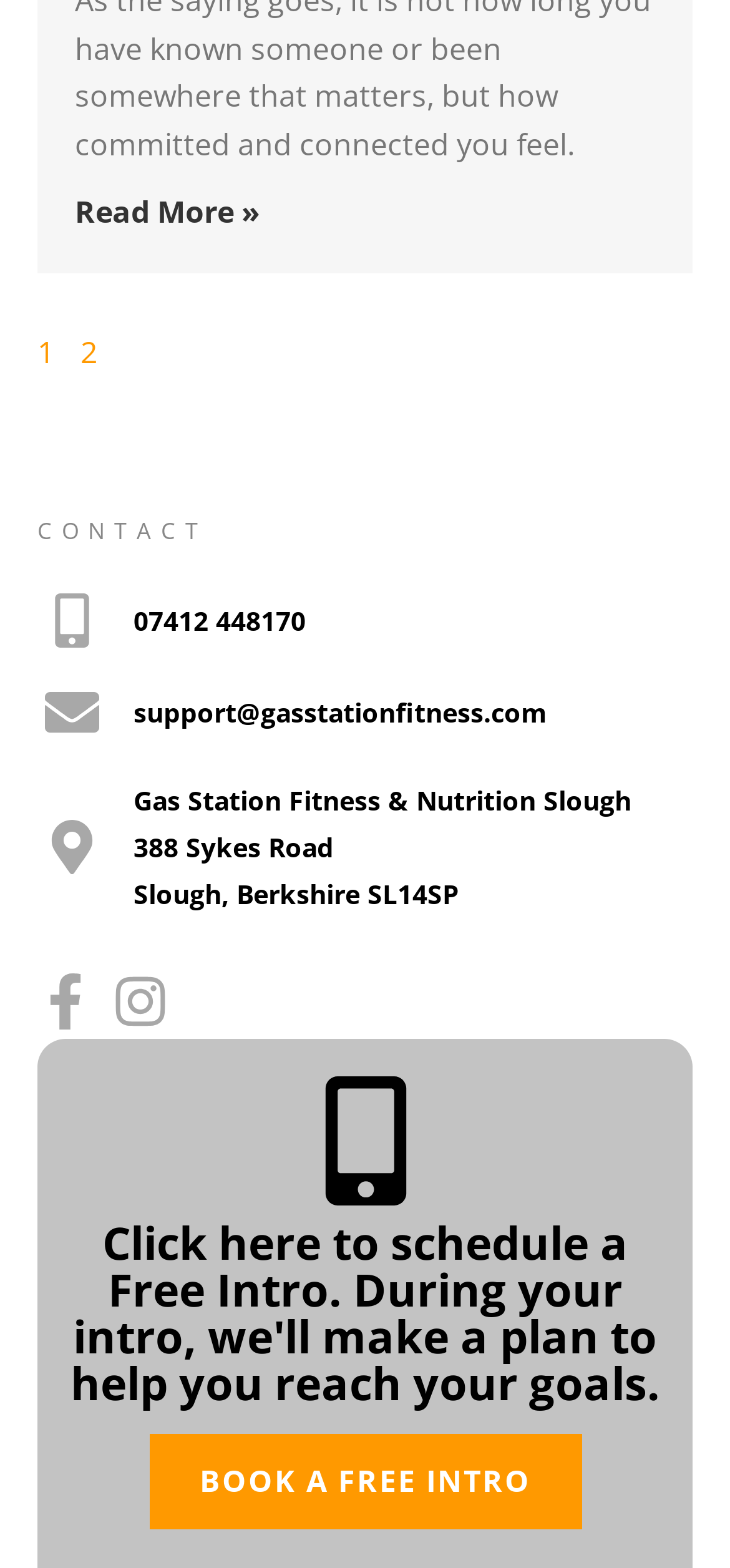Identify the bounding box coordinates for the region of the element that should be clicked to carry out the instruction: "Book a Free Intro". The bounding box coordinates should be four float numbers between 0 and 1, i.e., [left, top, right, bottom].

[0.204, 0.914, 0.796, 0.975]